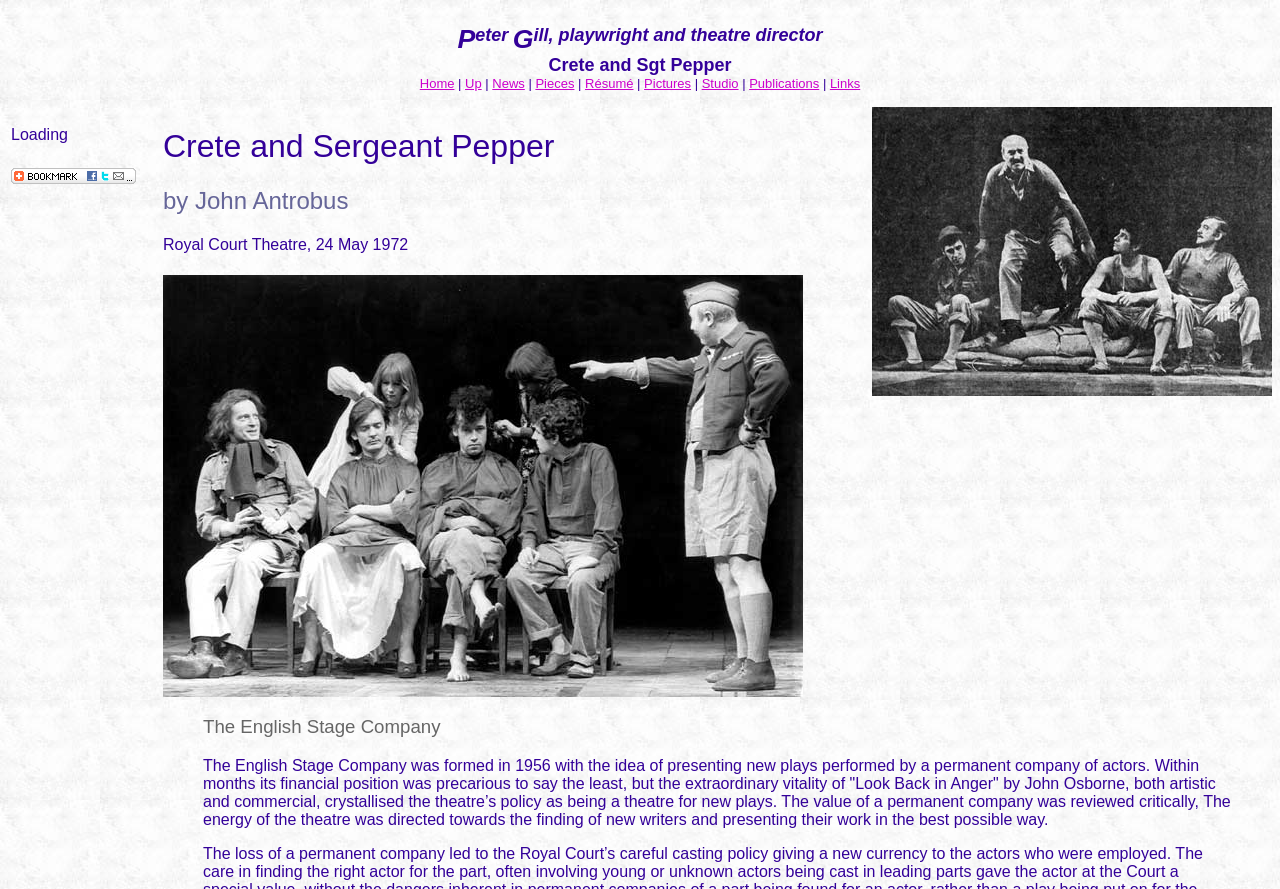Who wrote the play?
Based on the screenshot, respond with a single word or phrase.

John Antrobus